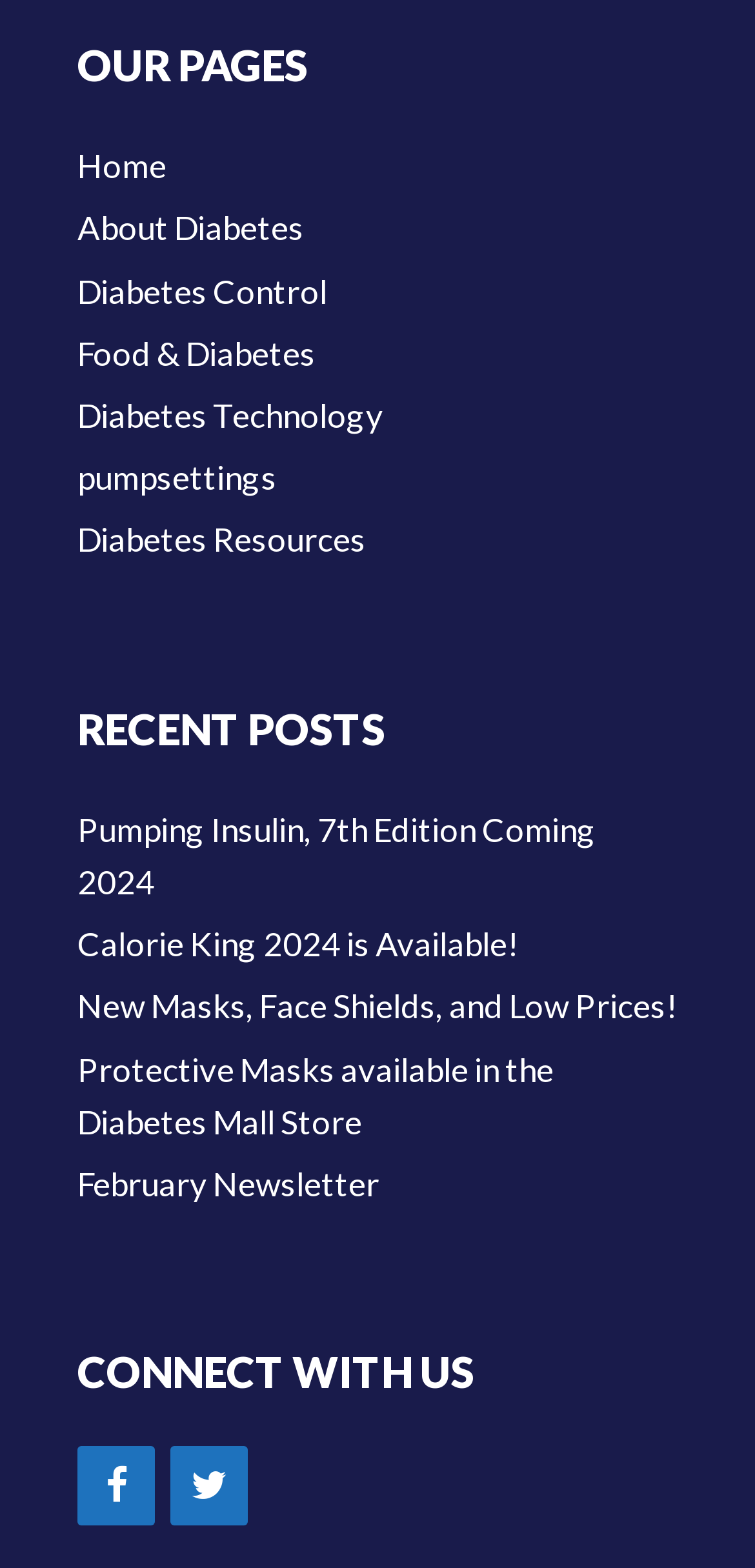How many social media platforms are listed?
Using the image as a reference, answer the question with a short word or phrase.

2